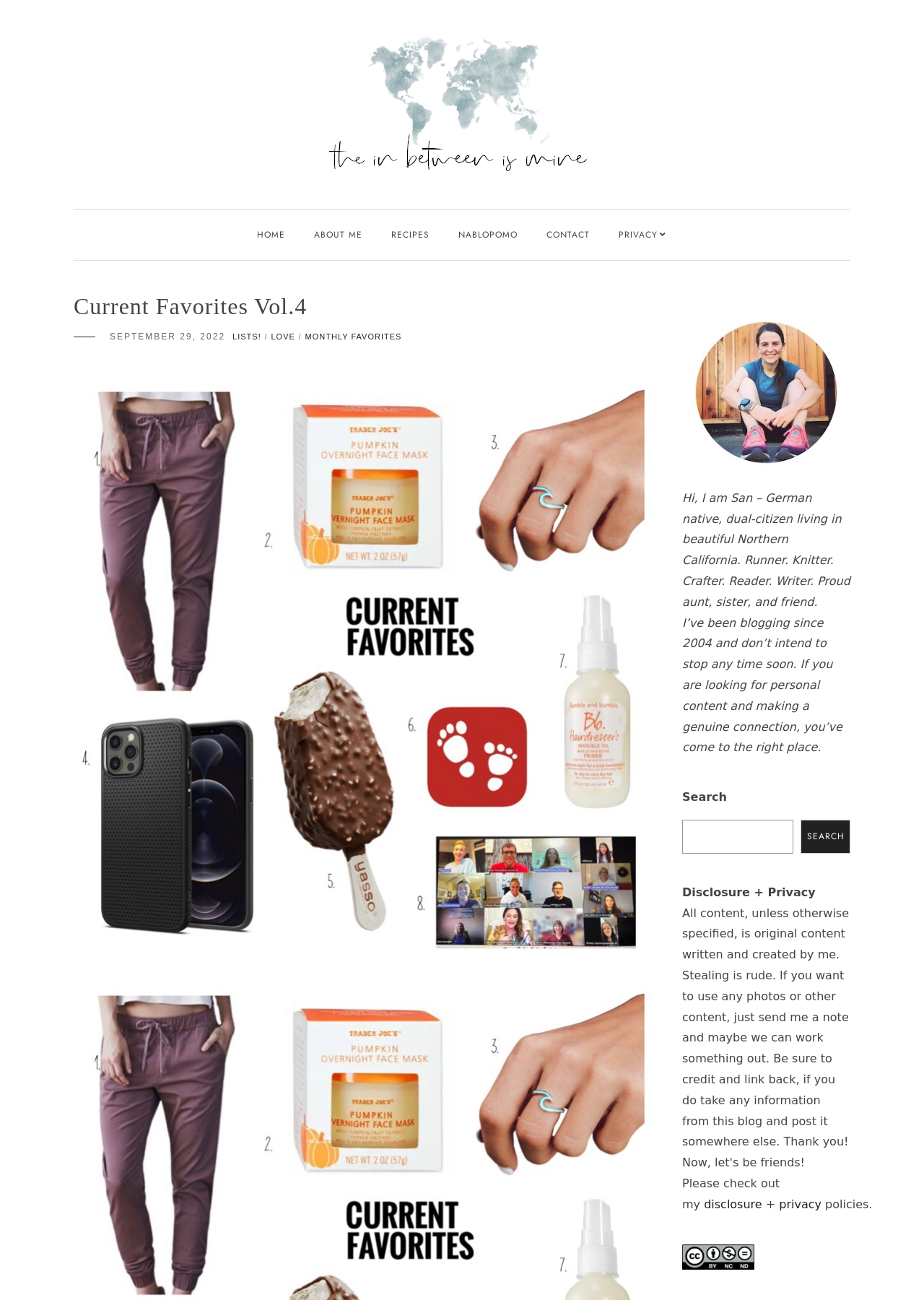Find the bounding box coordinates of the clickable region needed to perform the following instruction: "check privacy policy". The coordinates should be provided as four float numbers between 0 and 1, i.e., [left, top, right, bottom].

[0.843, 0.921, 0.893, 0.932]